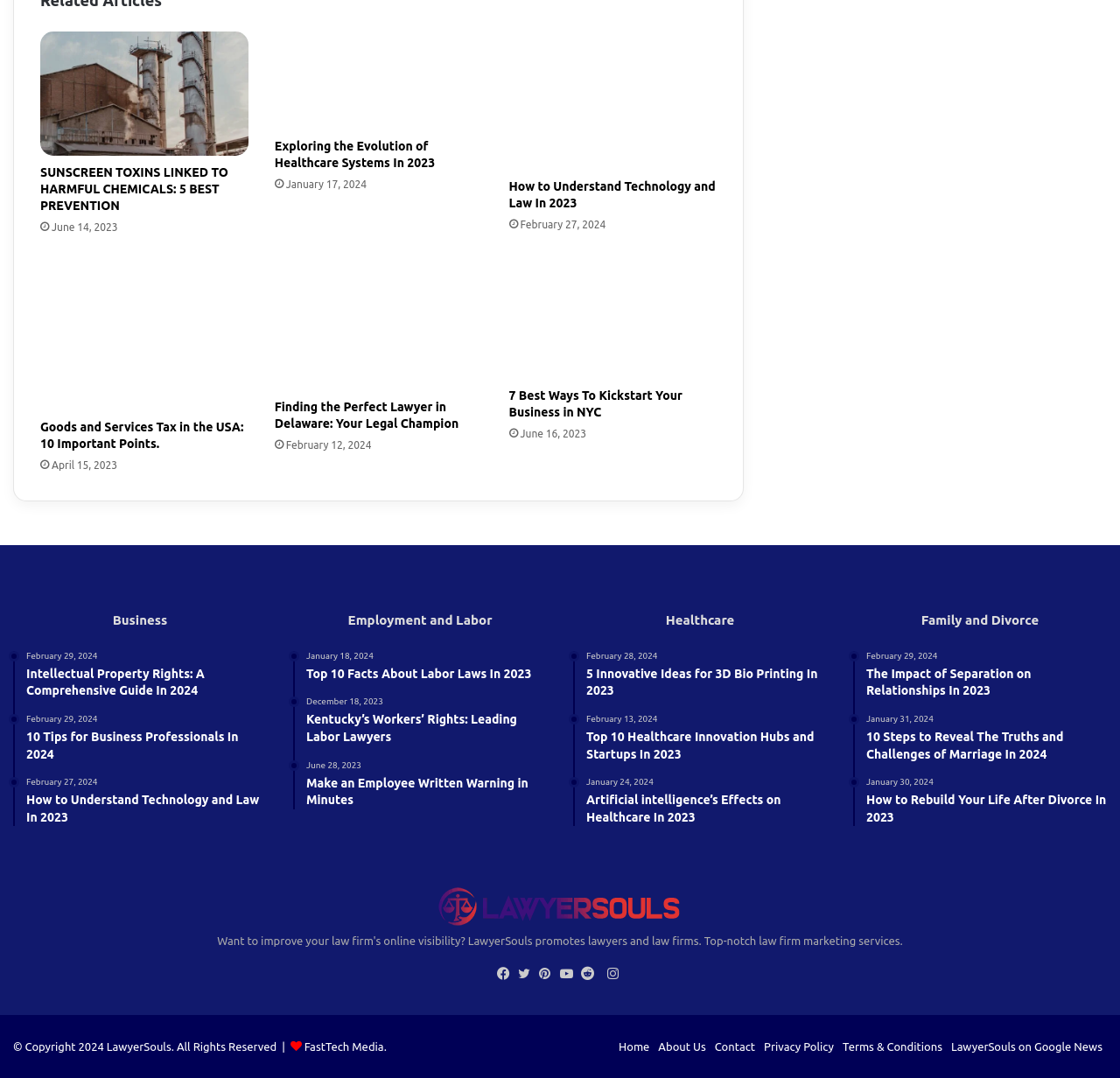Give a succinct answer to this question in a single word or phrase: 
What is the name of the website?

LawyerSouls